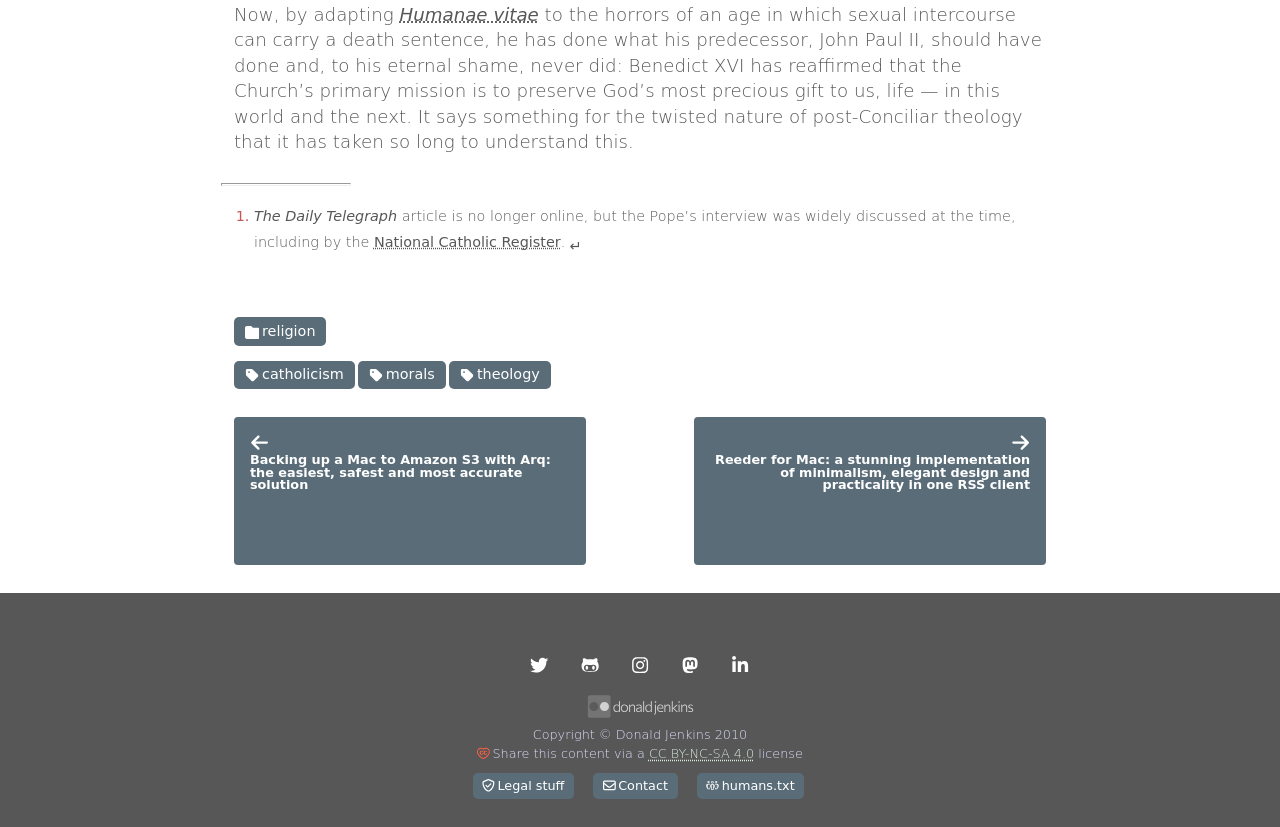Kindly provide the bounding box coordinates of the section you need to click on to fulfill the given instruction: "Visit the National Catholic Register website".

[0.292, 0.282, 0.438, 0.302]